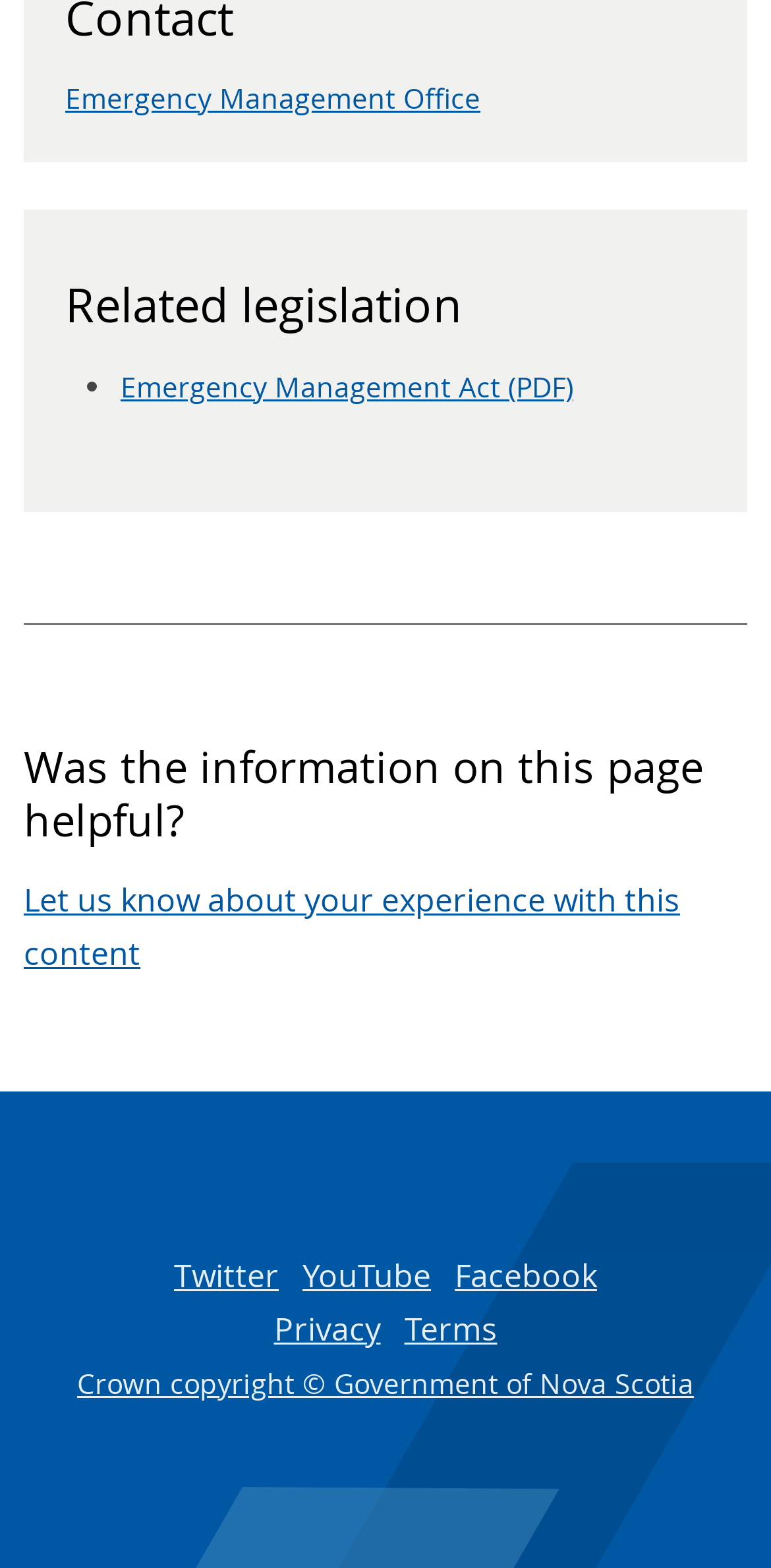What is the purpose of the link at the bottom?
Look at the image and answer with only one word or phrase.

Let us know about your experience